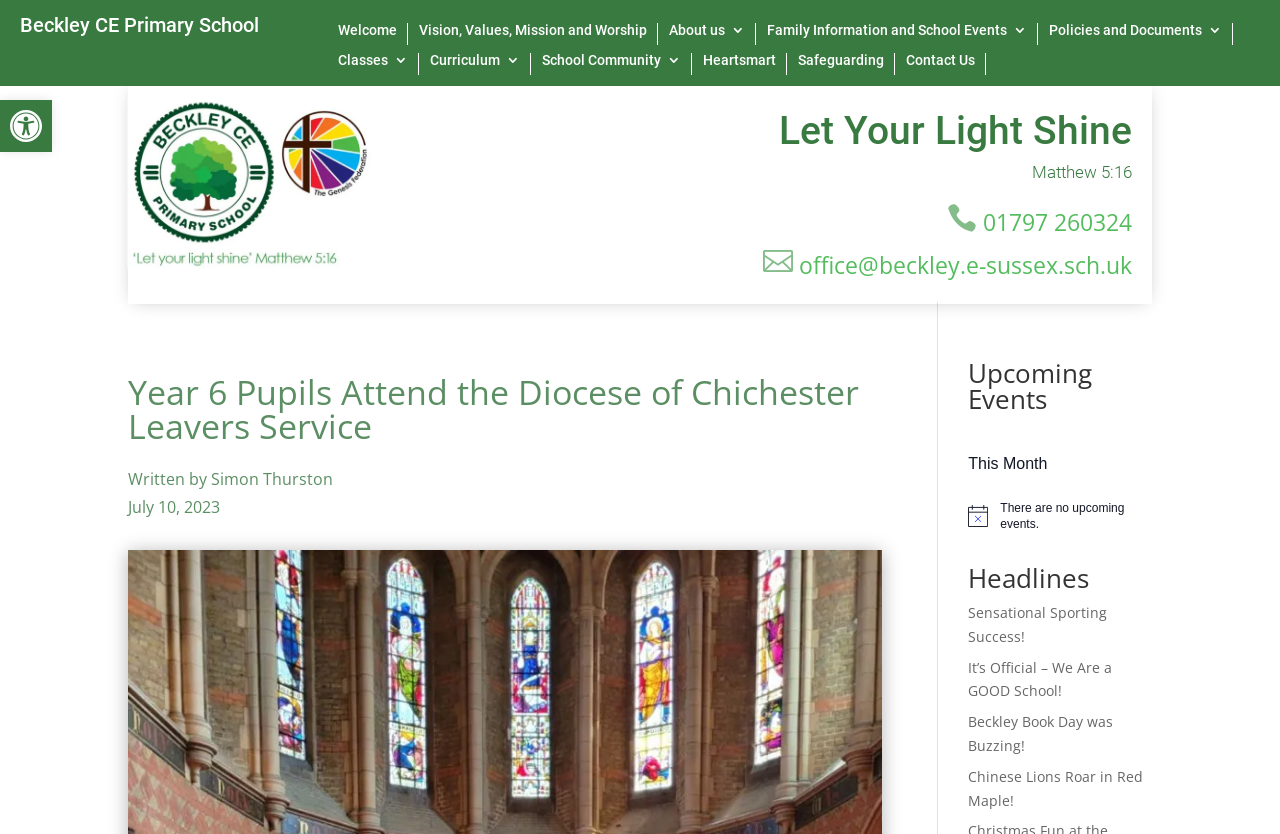Please locate and generate the primary heading on this webpage.

Beckley CE Primary School